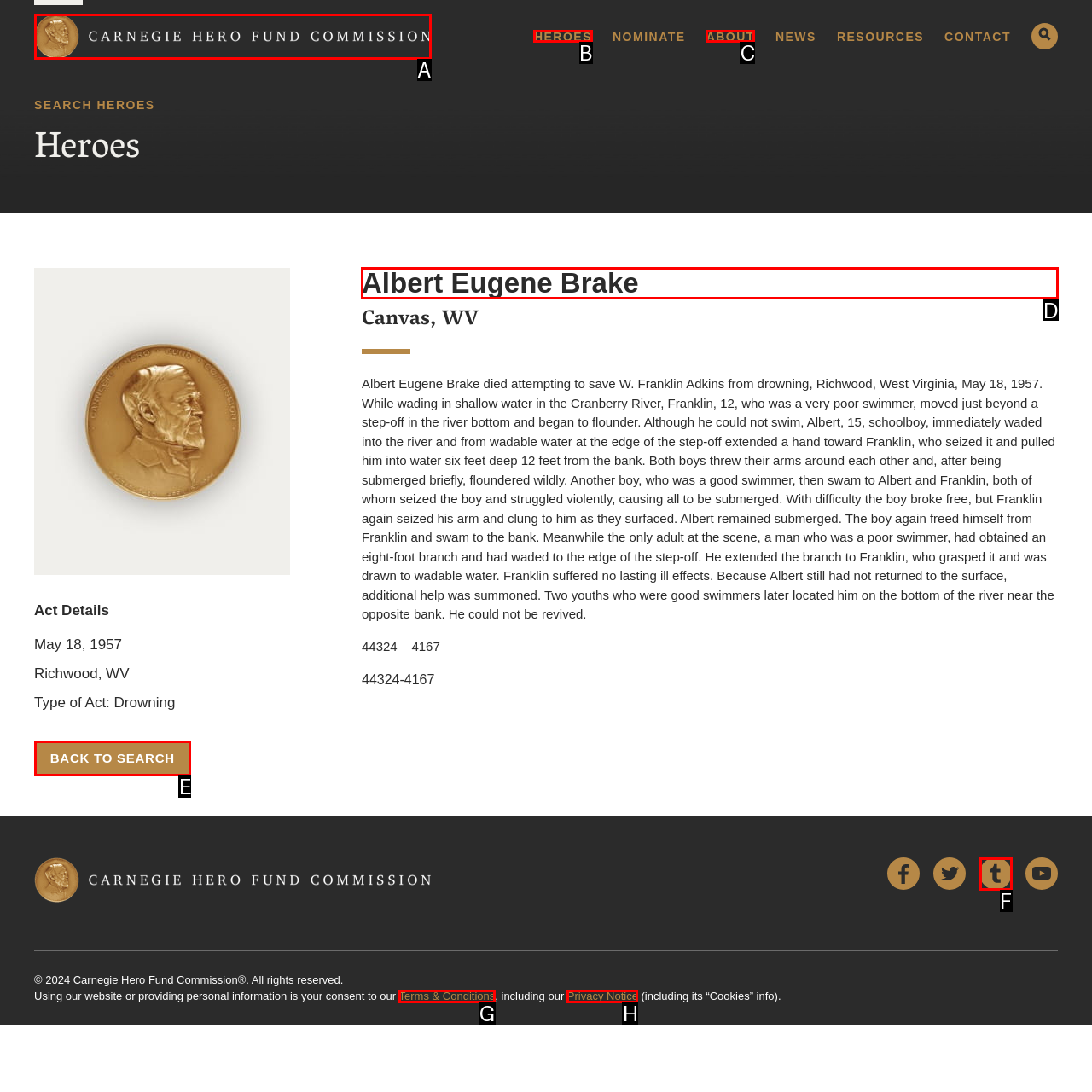Tell me the letter of the UI element to click in order to accomplish the following task: Read about Albert Eugene Brake
Answer with the letter of the chosen option from the given choices directly.

D